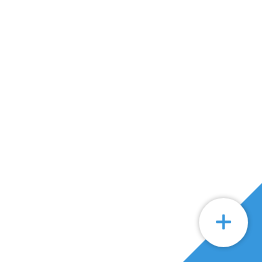Answer this question in one word or a short phrase: What company is Candice Blaney affiliated with?

RE/MAX NOVA